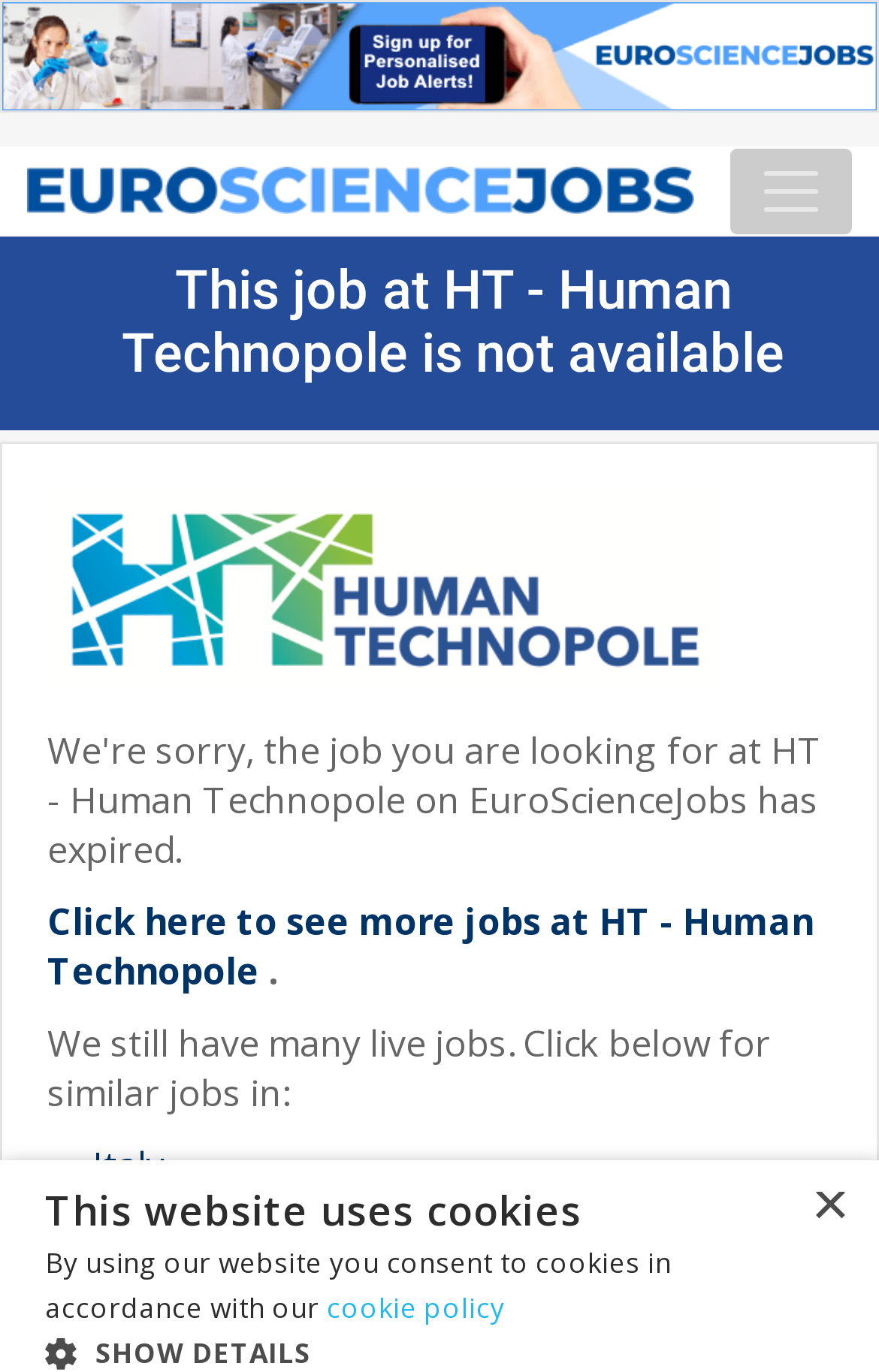Locate the bounding box coordinates of the element to click to perform the following action: 'Sign up for job alerts'. The coordinates should be given as four float values between 0 and 1, in the form of [left, top, right, bottom].

[0.0, 0.054, 1.0, 0.09]